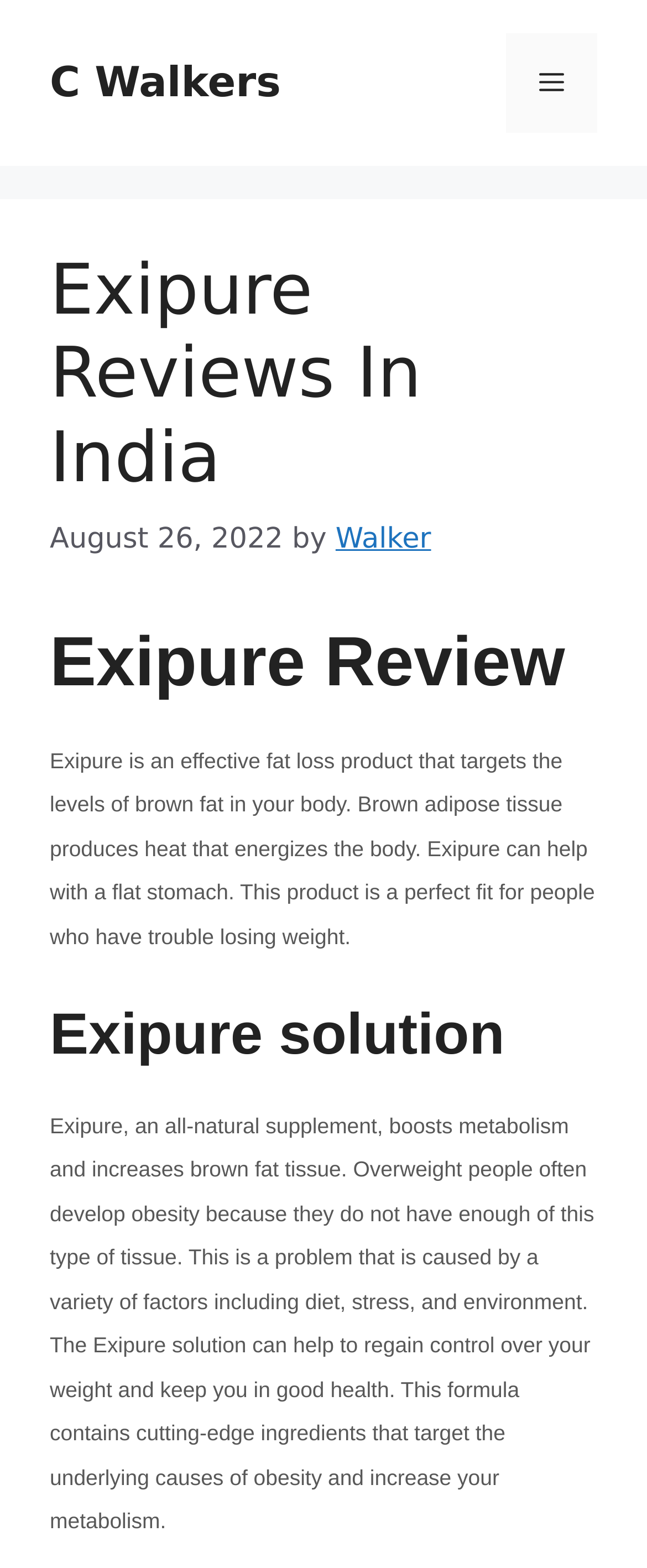Please determine the bounding box of the UI element that matches this description: Menu. The coordinates should be given as (top-left x, top-left y, bottom-right x, bottom-right y), with all values between 0 and 1.

[0.782, 0.021, 0.923, 0.085]